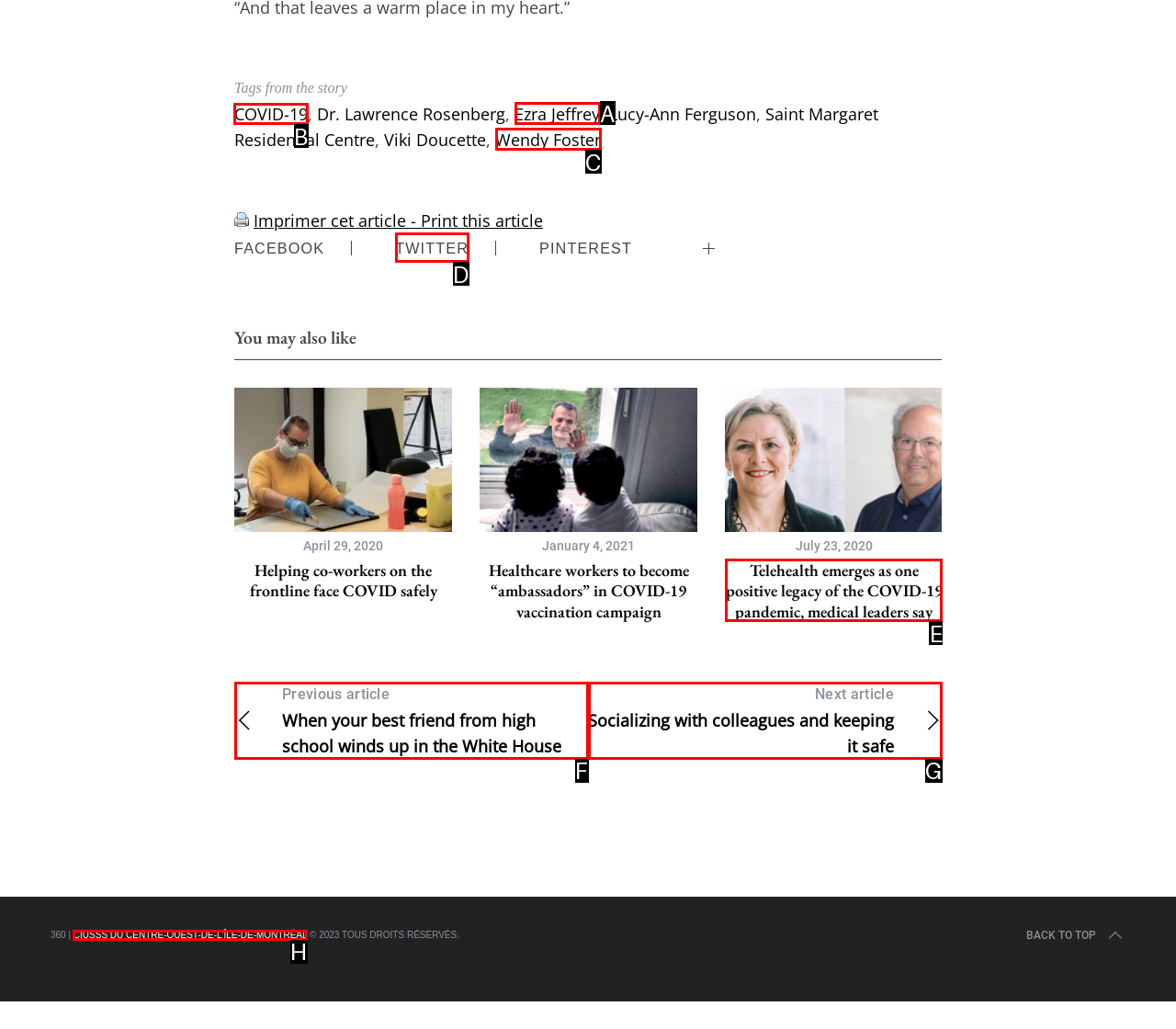For the instruction: Click on the 'COVID-19' tag, determine the appropriate UI element to click from the given options. Respond with the letter corresponding to the correct choice.

B